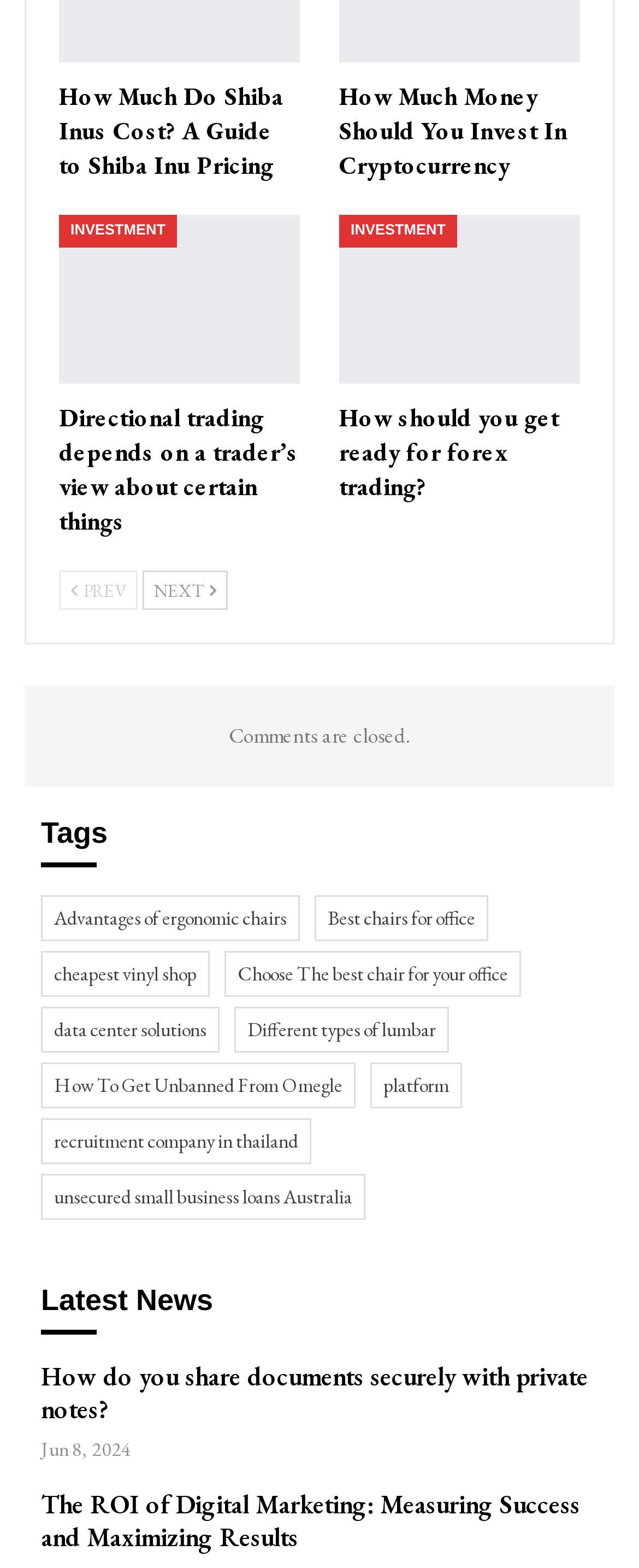Could you please study the image and provide a detailed answer to the question:
What is the purpose of the 'Previous' and 'Next' buttons?

The 'Previous' and 'Next' buttons are likely used for navigation, allowing users to move to previous or next pages or sections of the webpage.